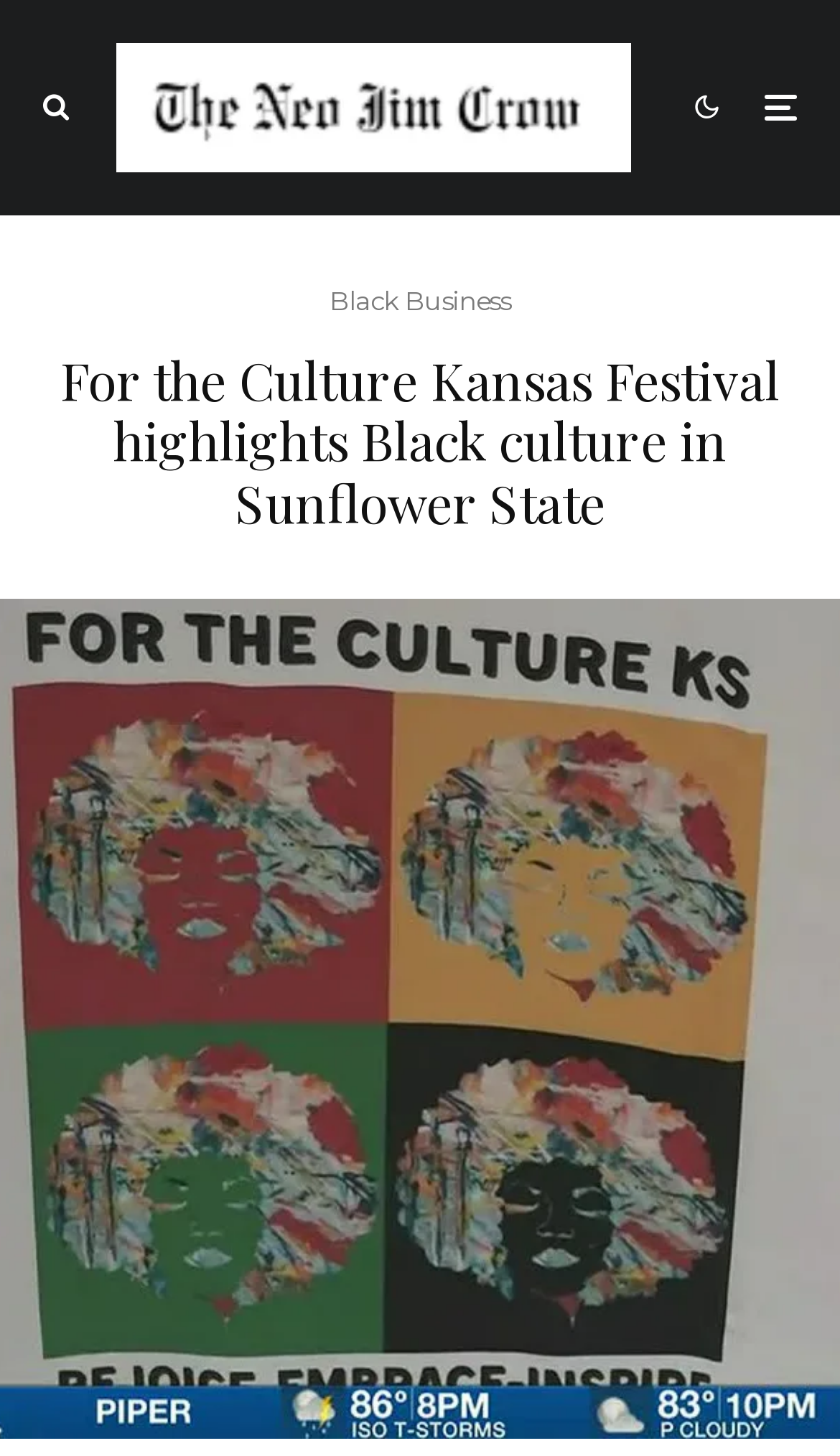How many links are present in the top section?
Could you answer the question with a detailed and thorough explanation?

The top section of the webpage contains four link elements with OCR text '', '', ' ', and ''. These links are positioned at the top of the webpage, indicating they are part of the top section.